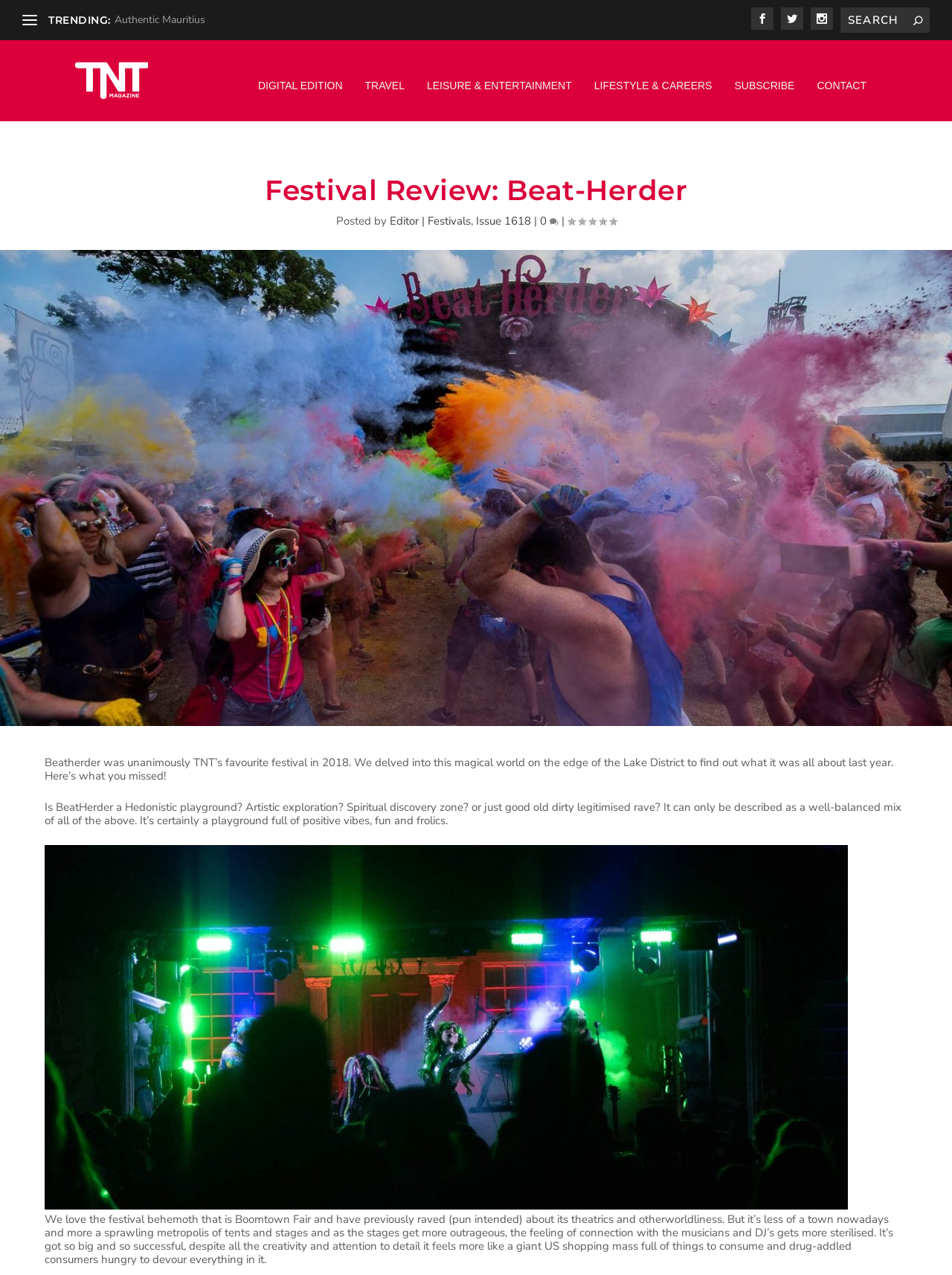Identify the bounding box coordinates of the region that should be clicked to execute the following instruction: "Search for something".

[0.883, 0.006, 0.977, 0.026]